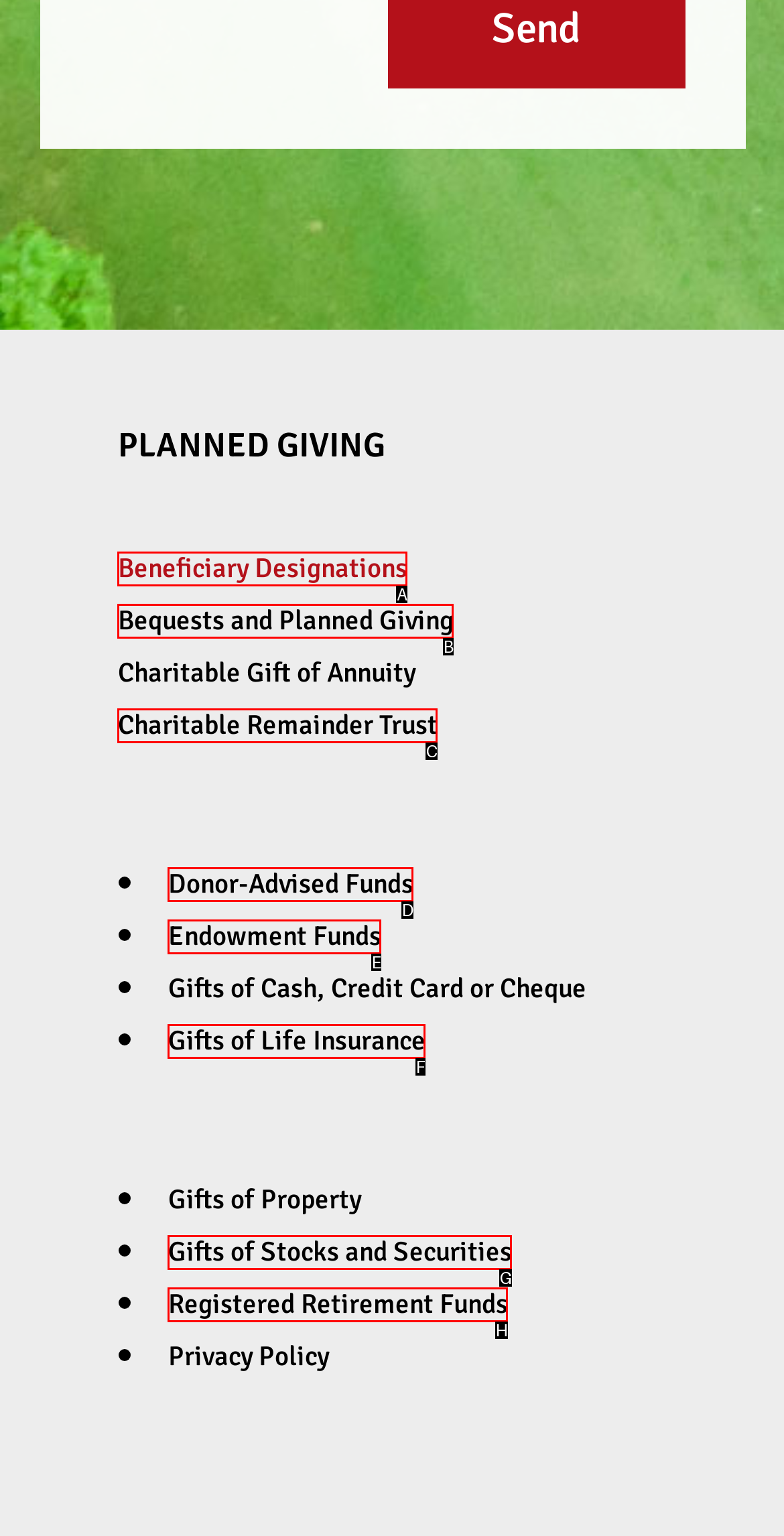From the available choices, determine which HTML element fits this description: Donor-Advised Funds Respond with the correct letter.

D